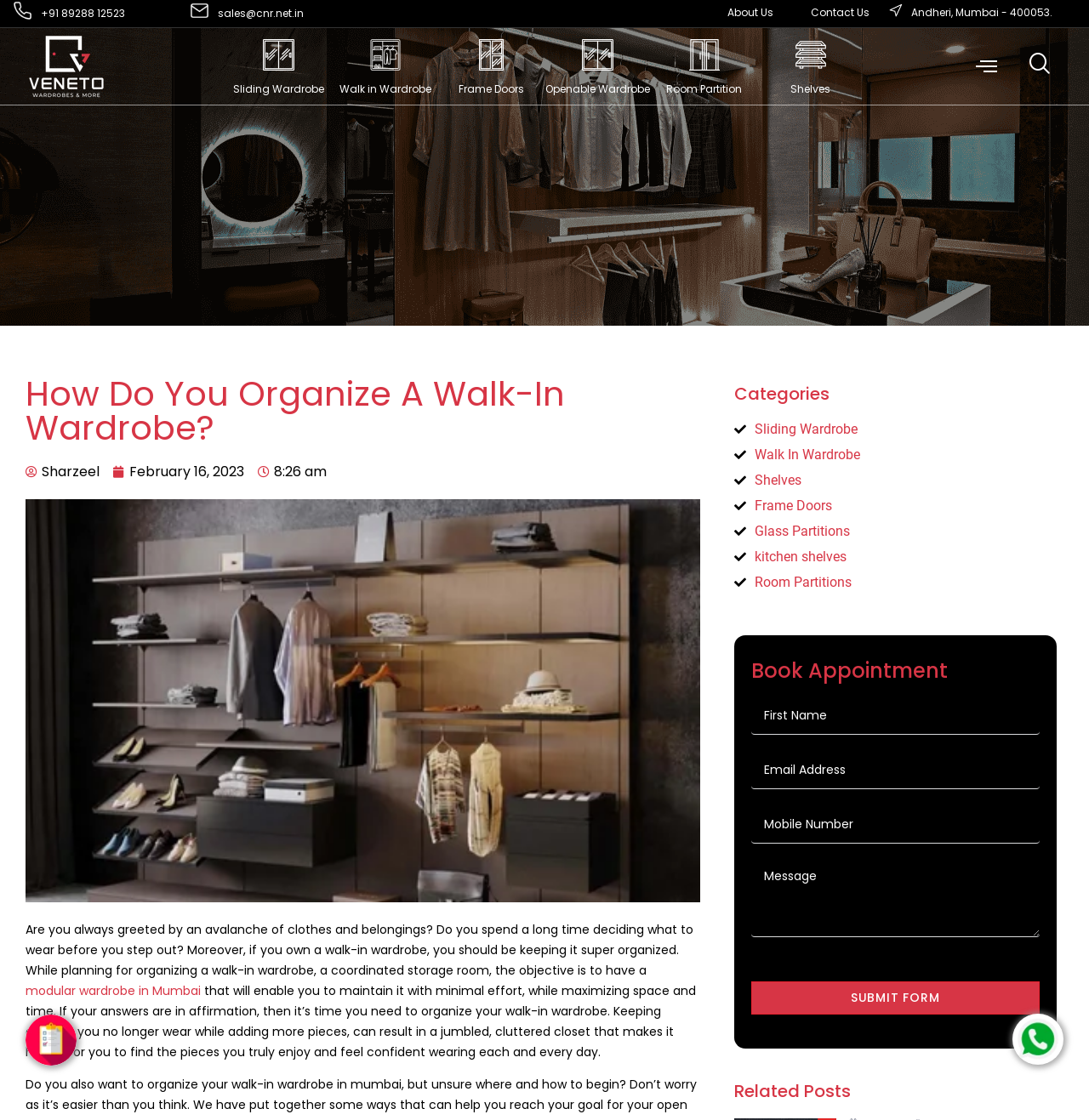Kindly provide the bounding box coordinates of the section you need to click on to fulfill the given instruction: "Click the 'Direct message to Veneto via whatsapp' link".

[0.93, 0.905, 0.977, 0.957]